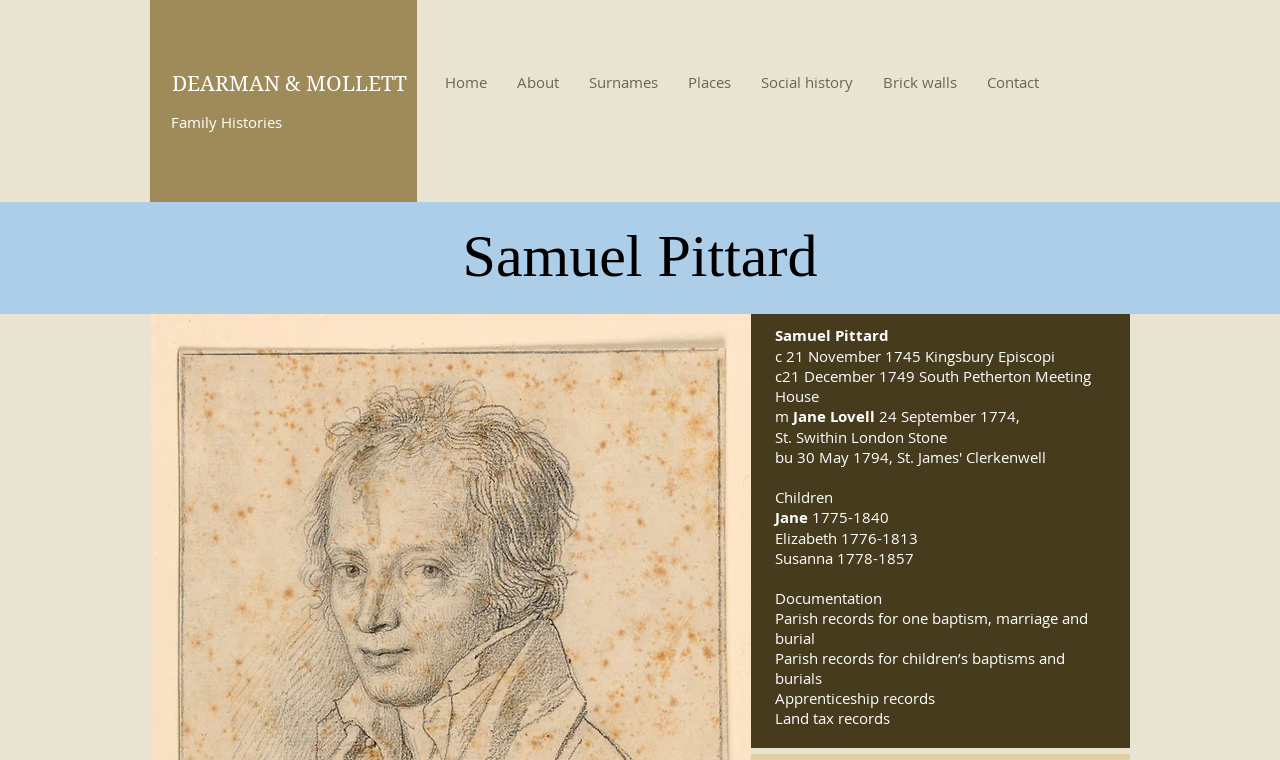What is the name of Samuel Pittard's wife?
Using the image, elaborate on the answer with as much detail as possible.

I found a StaticText element with the text 'Jane Lovell' which is likely to be the name of Samuel Pittard's wife, as it is mentioned in the context of his life events.